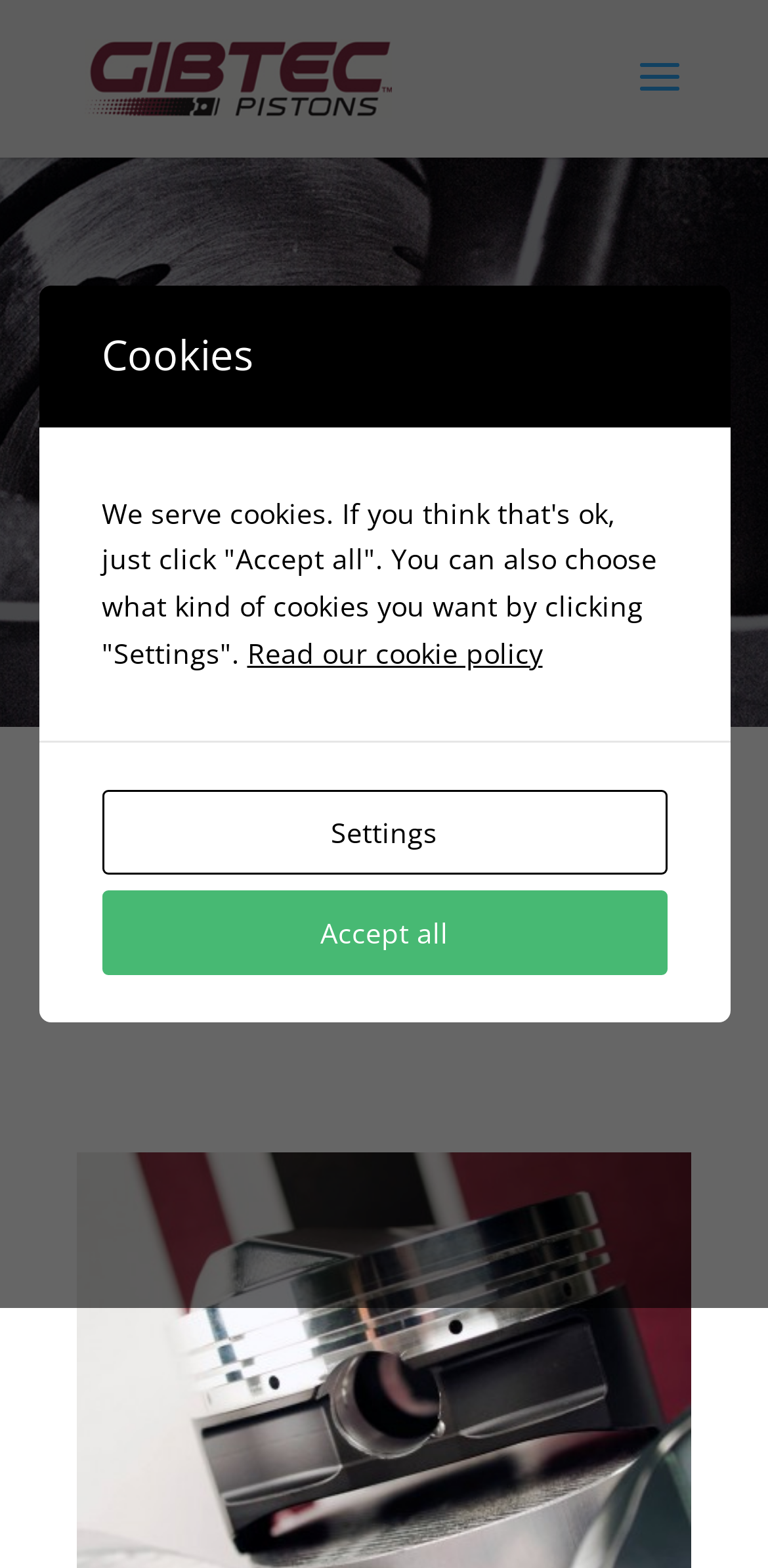Please reply to the following question with a single word or a short phrase:
Is there an image on the webpage?

Yes